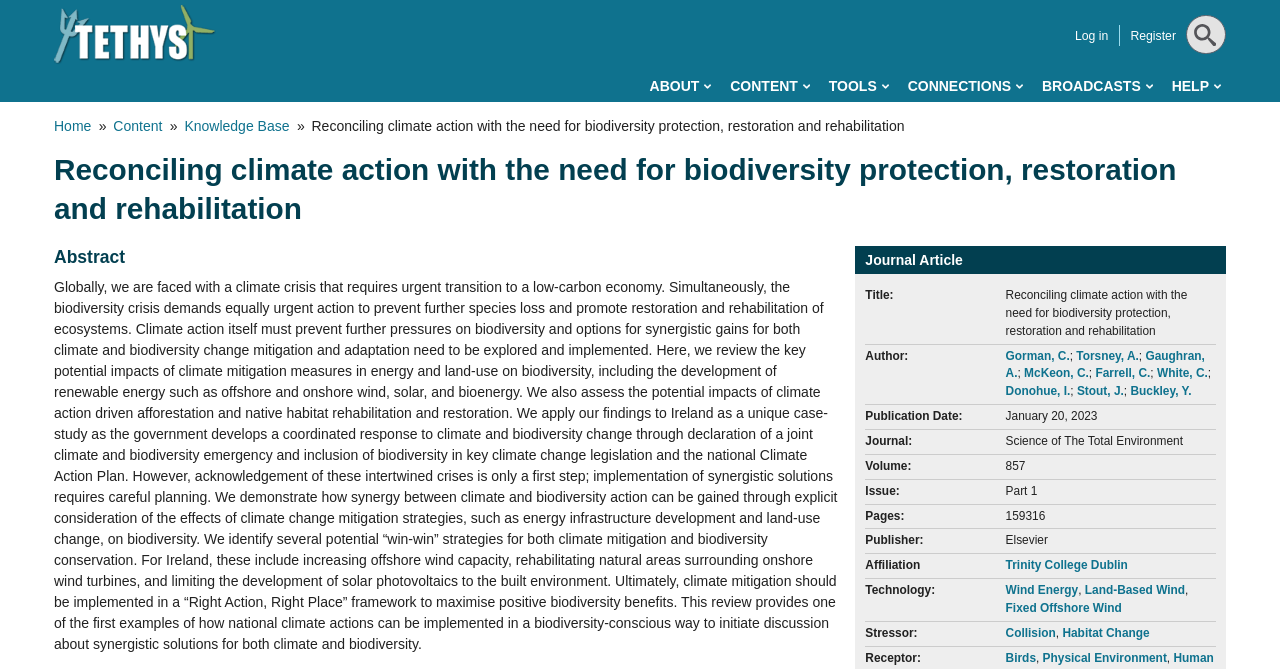Locate the bounding box coordinates of the segment that needs to be clicked to meet this instruction: "Click on the 'CONTENT' link".

[0.57, 0.106, 0.633, 0.152]